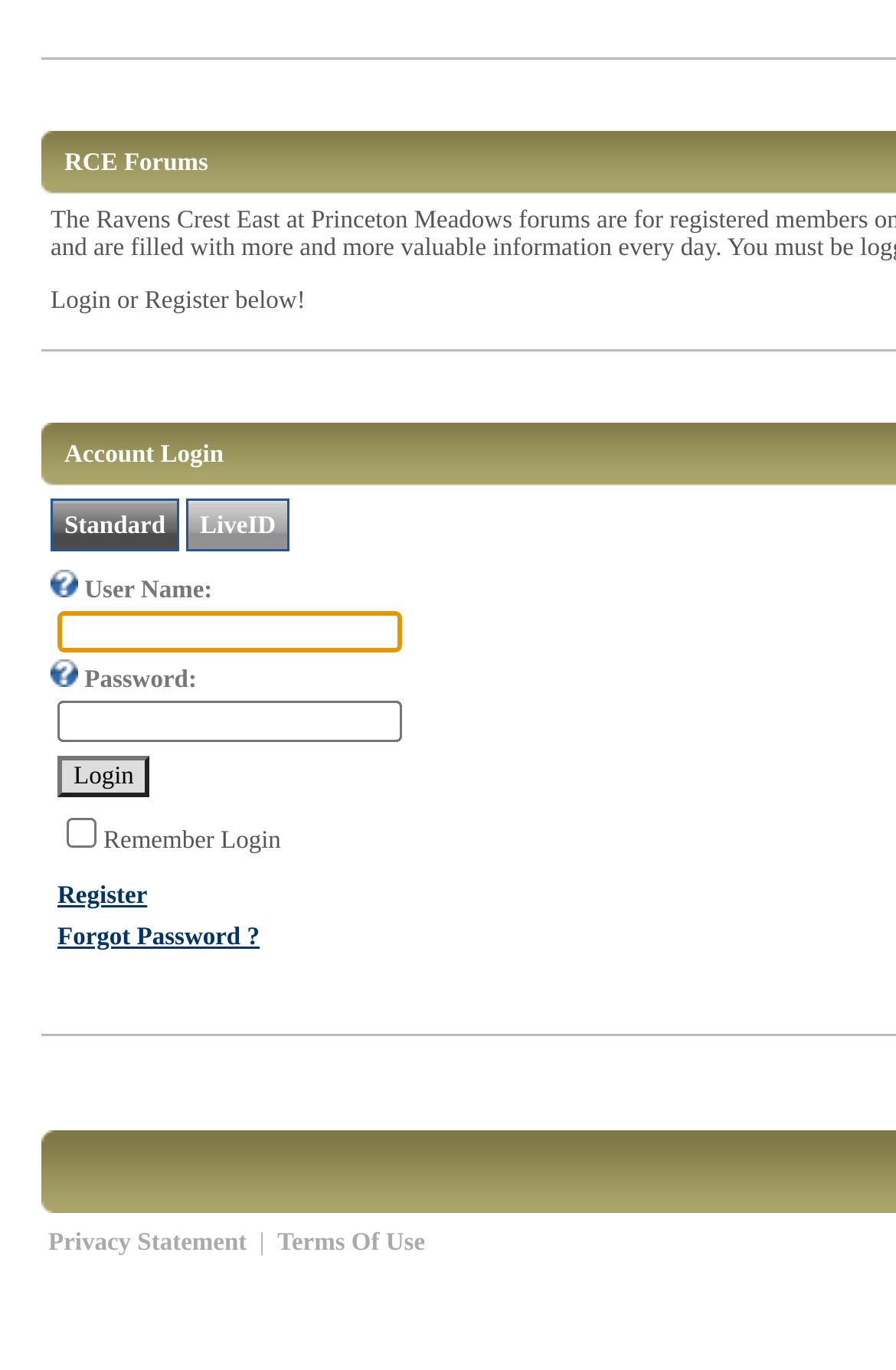Provide the bounding box coordinates for the area that should be clicked to complete the instruction: "Click the register link".

[0.064, 0.644, 0.164, 0.664]